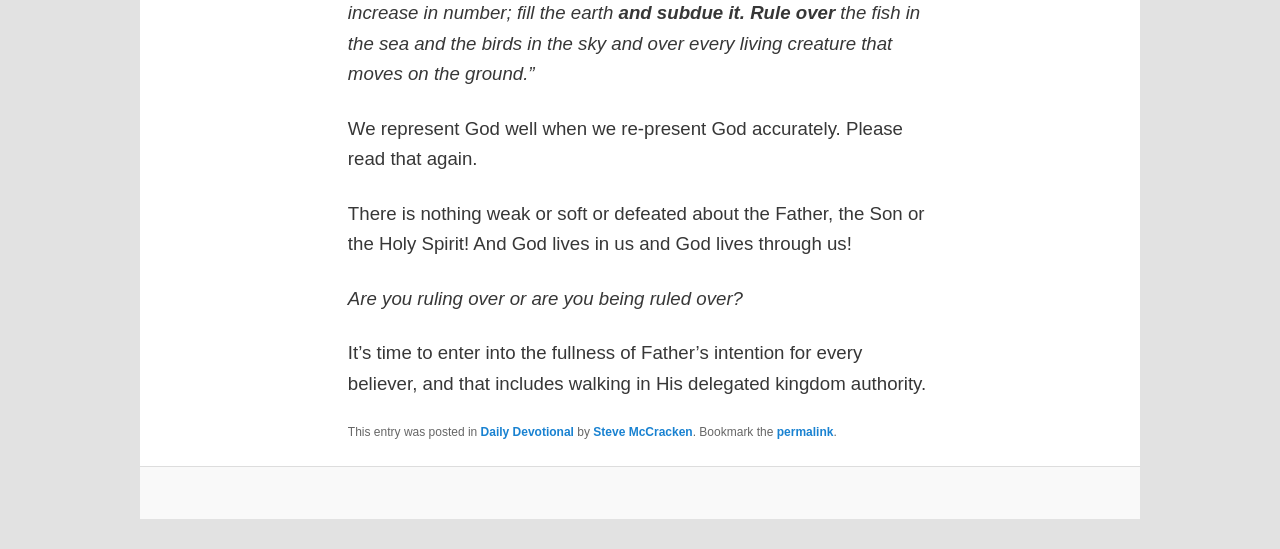What is the category of the devotional?
Please craft a detailed and exhaustive response to the question.

The category of the devotional is mentioned in the footer section, where it says 'This entry was posted in Daily Devotional ...'.